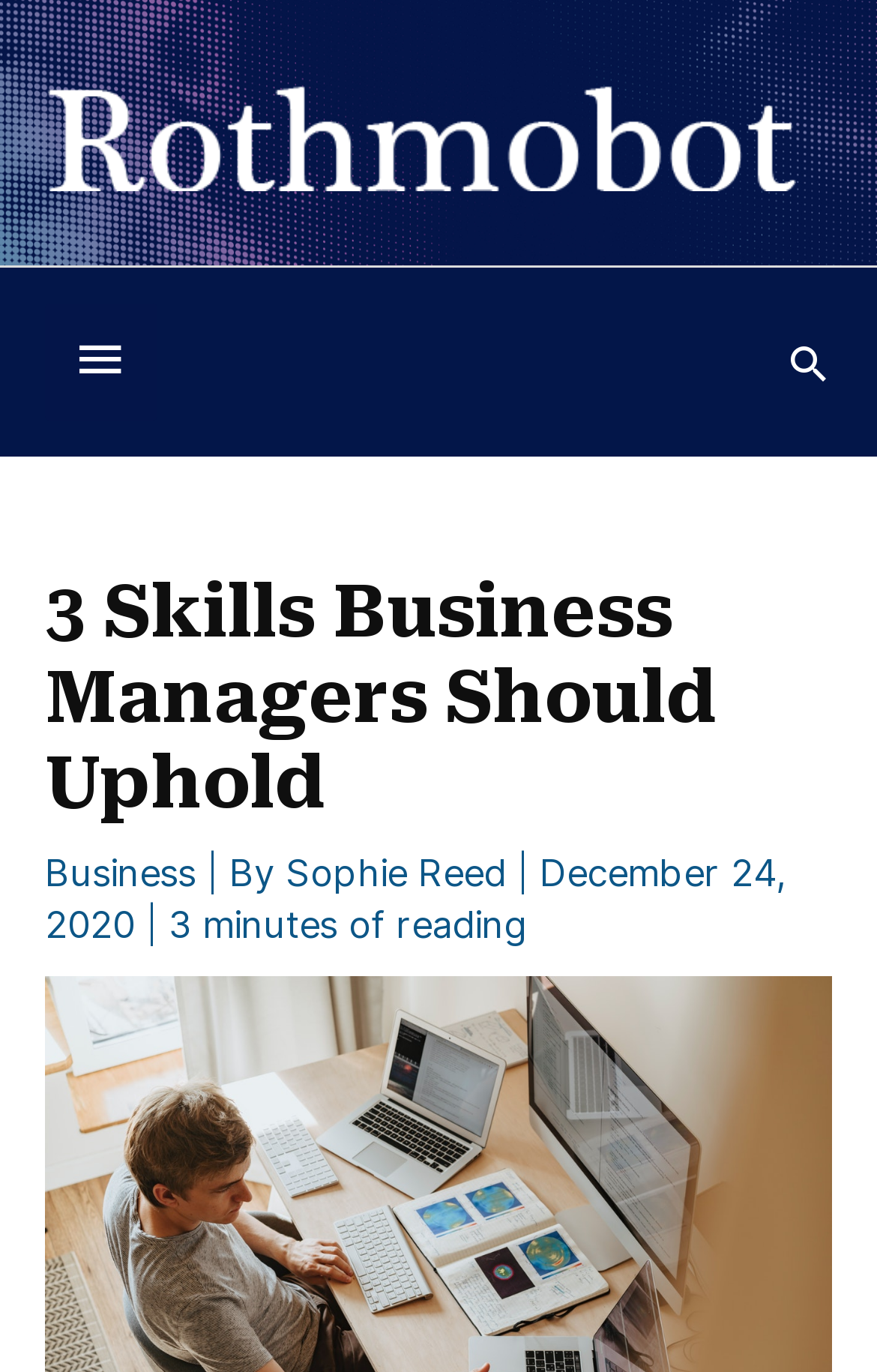What is the name of the website?
Please provide a single word or phrase answer based on the image.

Rothmobot